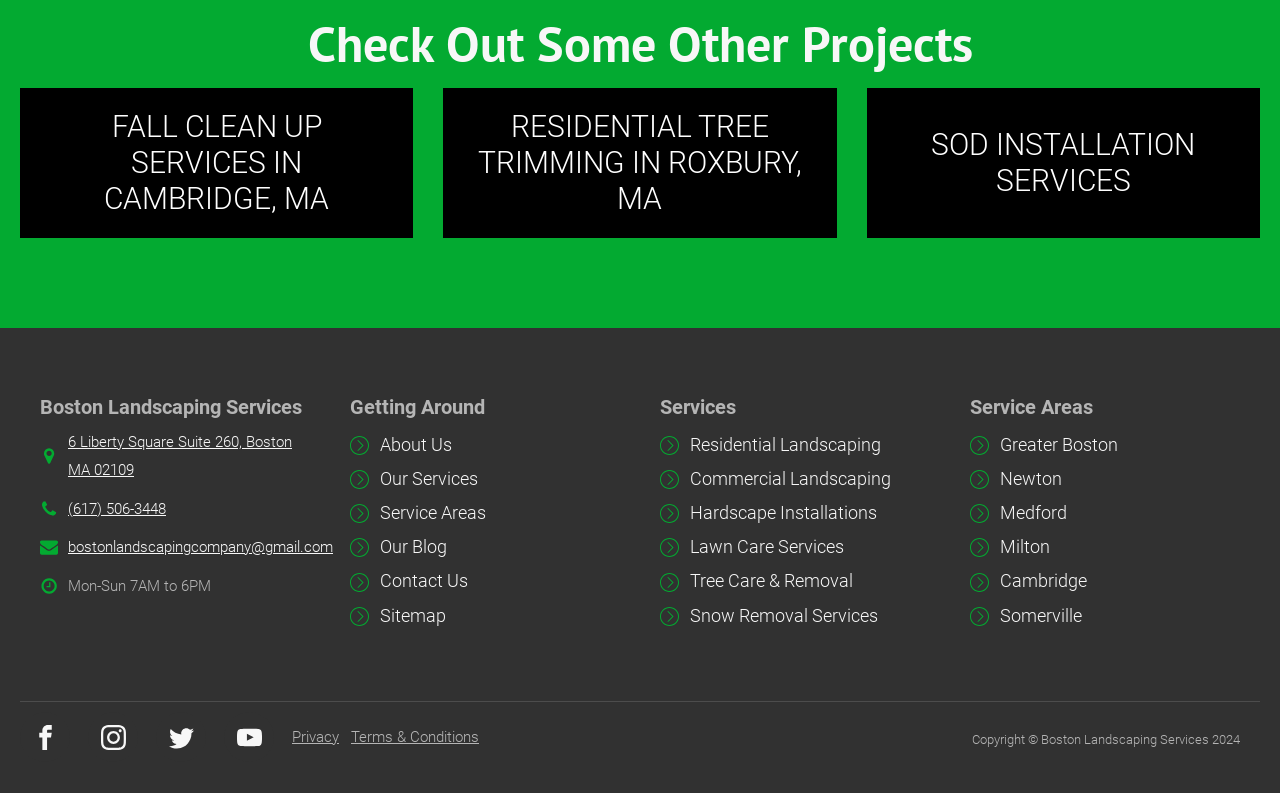What is the heading above the links to other projects?
Using the image as a reference, answer the question with a short word or phrase.

Check Out Some Other Projects